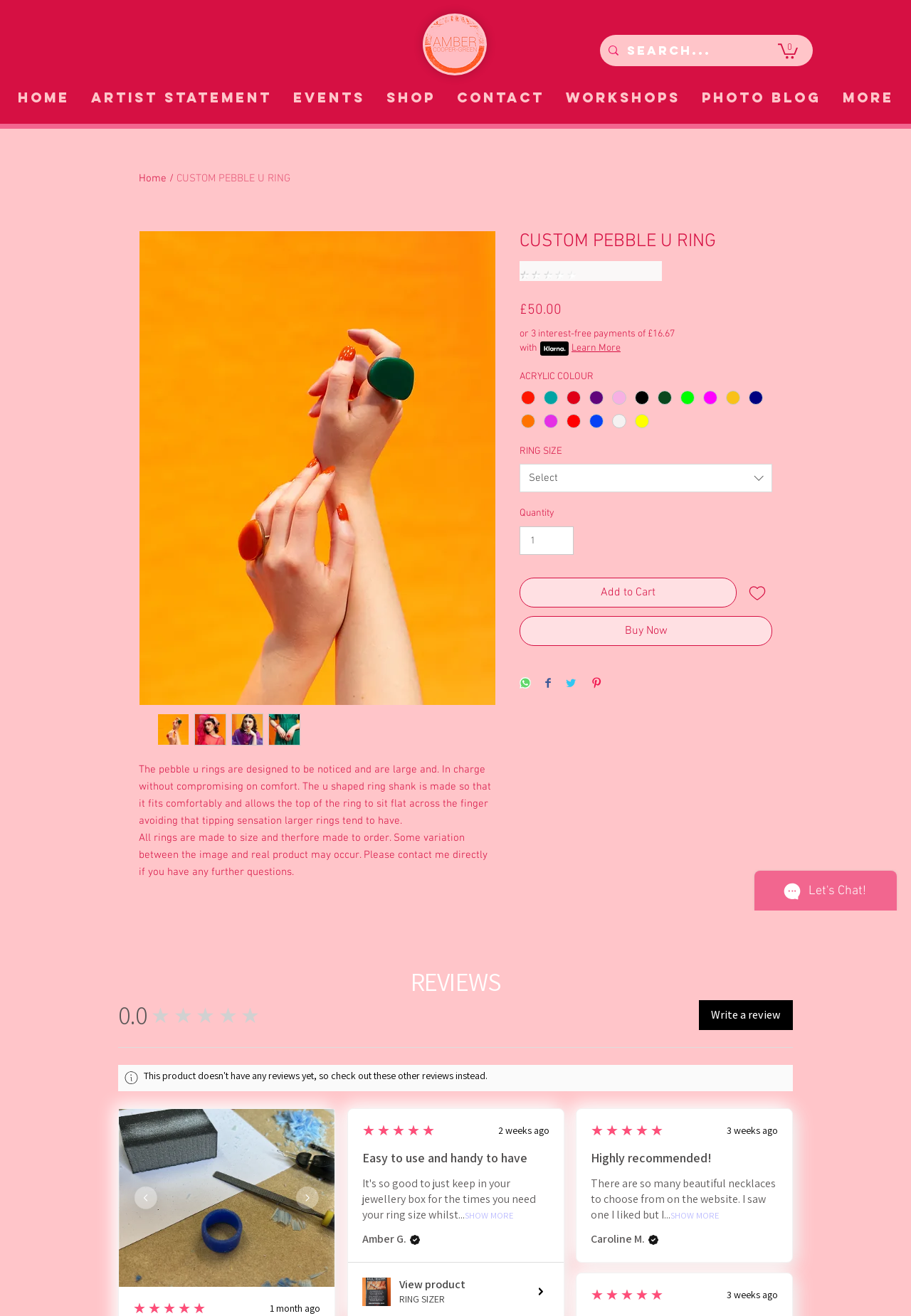Identify the bounding box coordinates of the element to click to follow this instruction: 'Click the 'Sign Up' button'. Ensure the coordinates are four float values between 0 and 1, provided as [left, top, right, bottom].

None